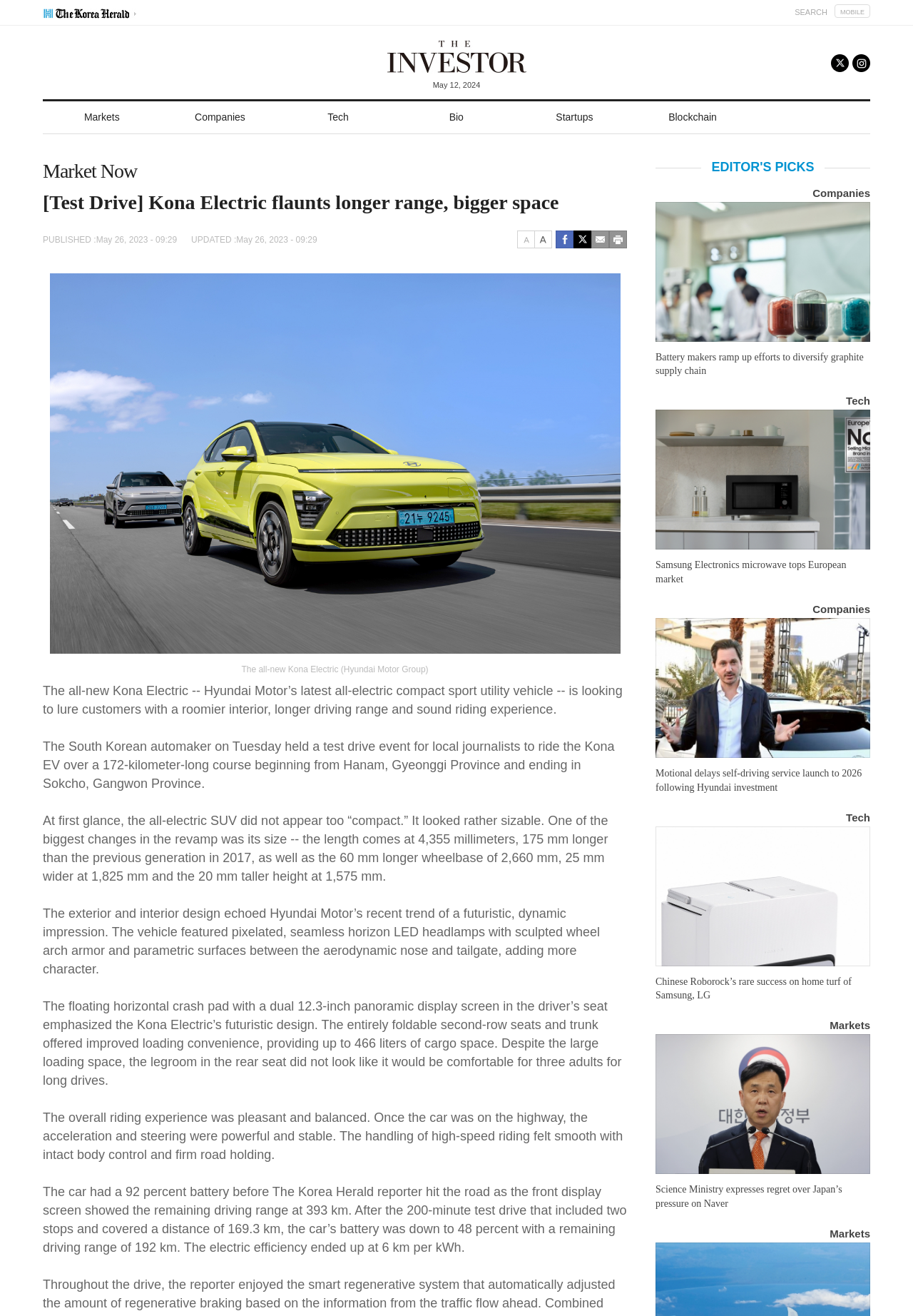For the following element description, predict the bounding box coordinates in the format (top-left x, top-left y, bottom-right x, bottom-right y). All values should be floating point numbers between 0 and 1. Description: Blockchain

[0.694, 0.077, 0.823, 0.101]